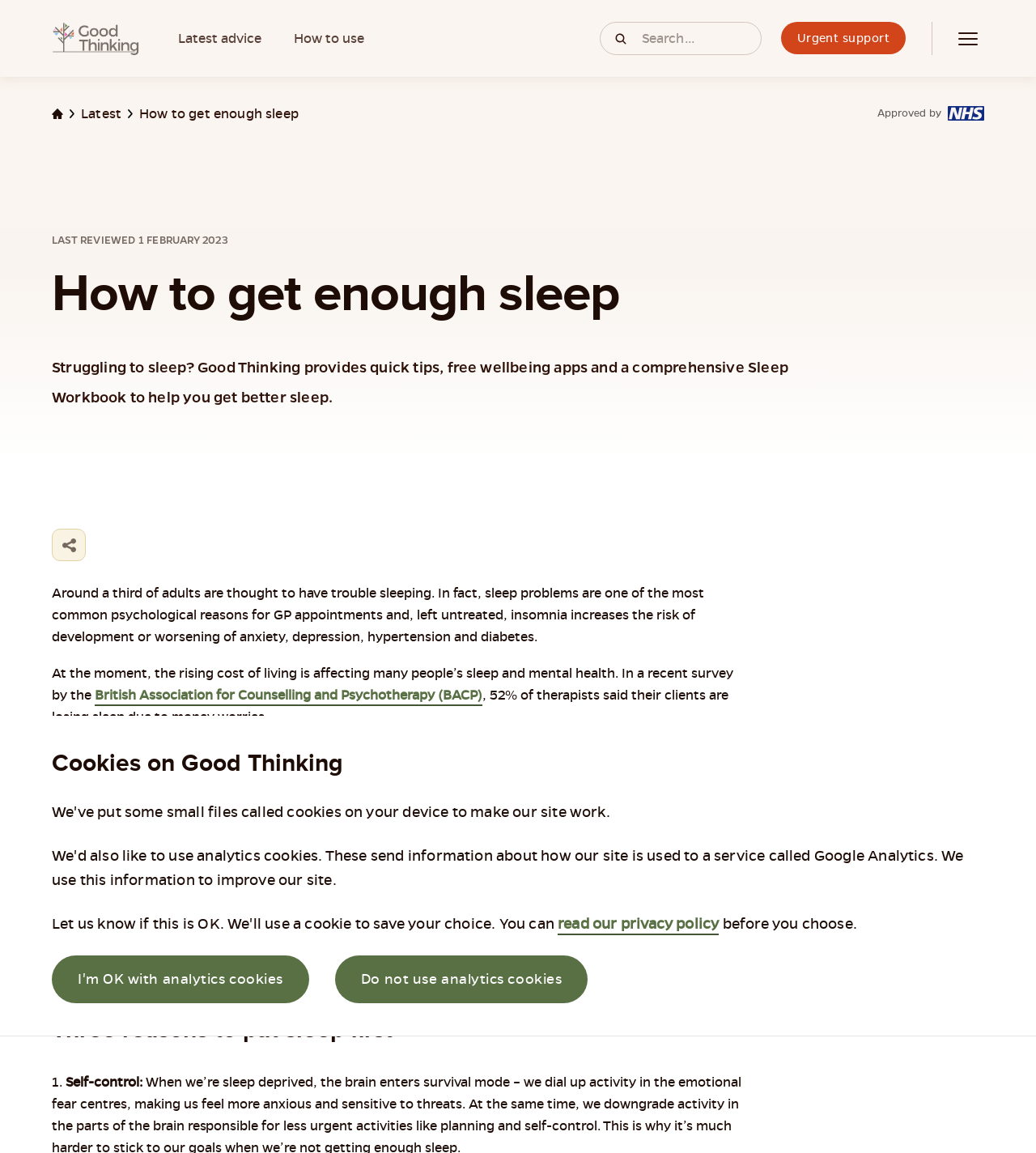Give a detailed overview of the webpage's appearance and contents.

The webpage is about sleep and its importance, provided by Good Thinking. At the top, there is a navigation bar with links to the homepage, latest advice, and how to use the website. On the top right, there is a search bar and a button to open the menu. Below the navigation bar, there is a breadcrumbs section showing the current page's location in the website's hierarchy.

The main content of the page starts with a heading "How to get enough sleep" and a brief introduction to the importance of sleep. There is a static text section that explains the prevalence of sleep problems and their effects on mental health. The text also mentions the impact of the rising cost of living on people's sleep and mental health, citing a survey by the British Association for Counselling and Psychotherapy.

The page then provides tips for getting a better night's sleep, with a link to the Good Thinking Sleep Workbook, a comprehensive resource developed with a sleep expert. The workbook is based on Cognitive Behavioural Therapy for Insomnia, a well-established and effective therapy.

Below the main content, there are three buttons to like, dislike, or share the page. On the bottom left, there is a section with links to urgent support and a button to go to the homepage. On the bottom right, there is a logo of the NHS, indicating that the content is approved by the National Health Service.

Throughout the page, there are several images, including icons for sharing the page on social media, a logo for the Good Thinking website, and an image for the NHS logo. The overall layout is organized, with clear headings and concise text, making it easy to navigate and read.